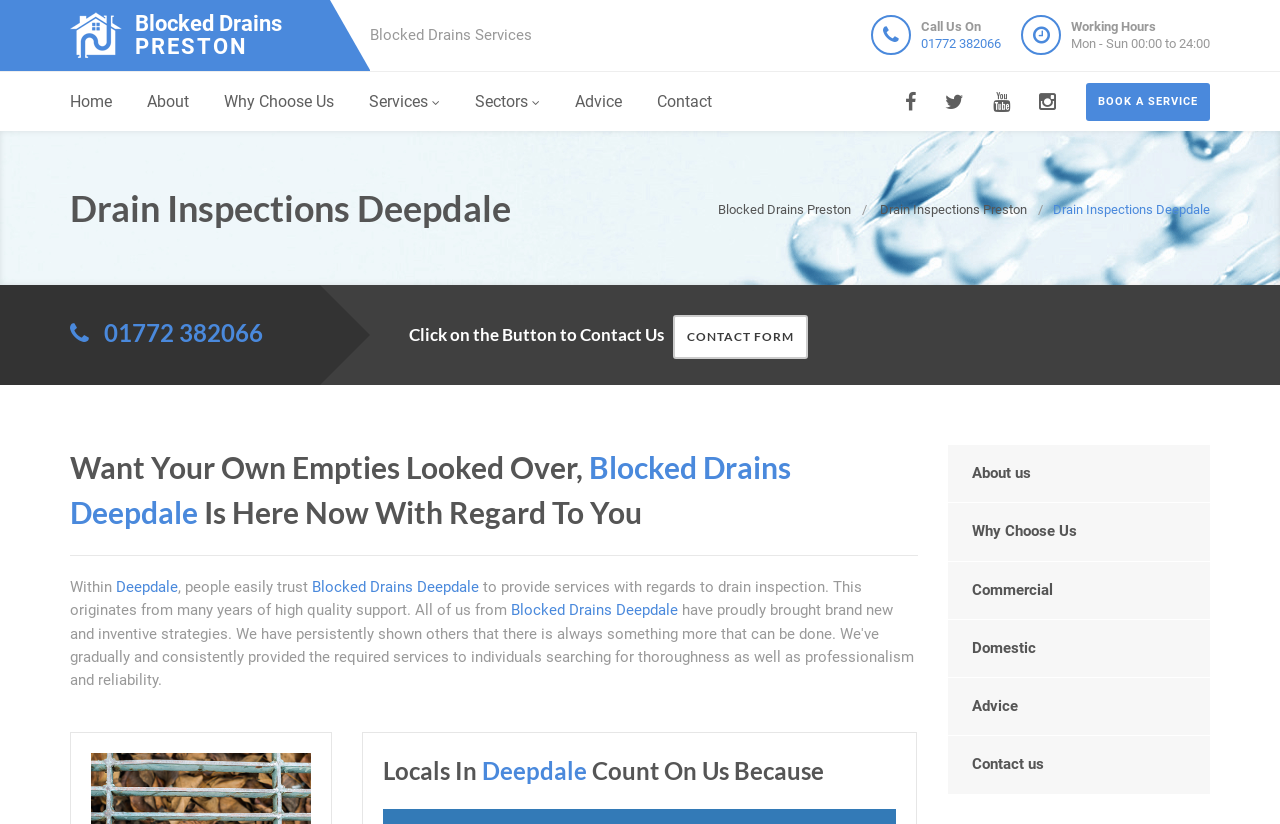What are the working hours of the drain inspection services?
Ensure your answer is thorough and detailed.

I found the working hours by looking at the top-right section of the webpage, where it says 'Working Hours' followed by the hours 'Mon - Sun 00:00 to 24:00'.